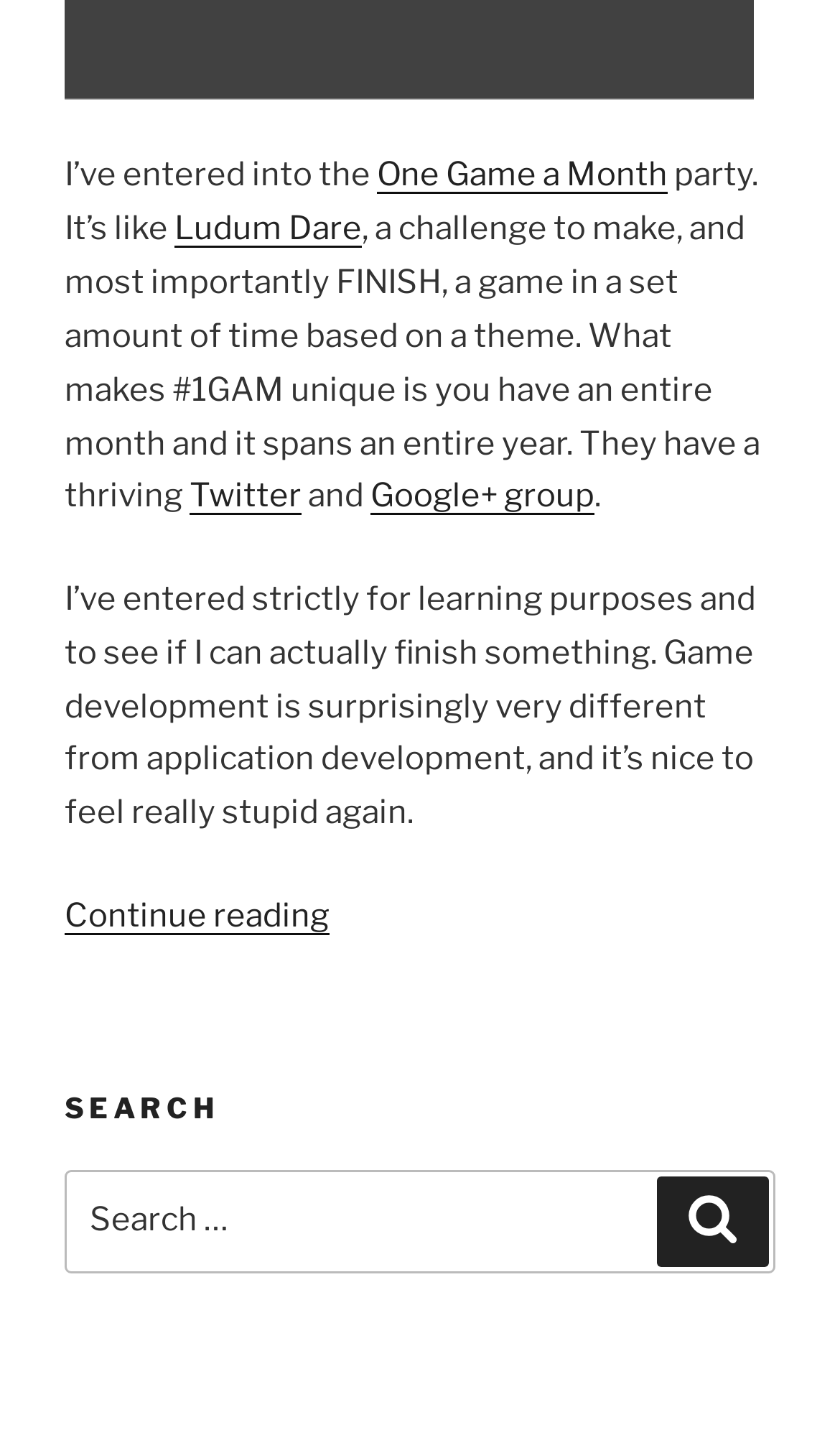Provide the bounding box coordinates for the specified HTML element described in this description: "Nosy Komba and Nosy Sakatia". The coordinates should be four float numbers ranging from 0 to 1, in the format [left, top, right, bottom].

None